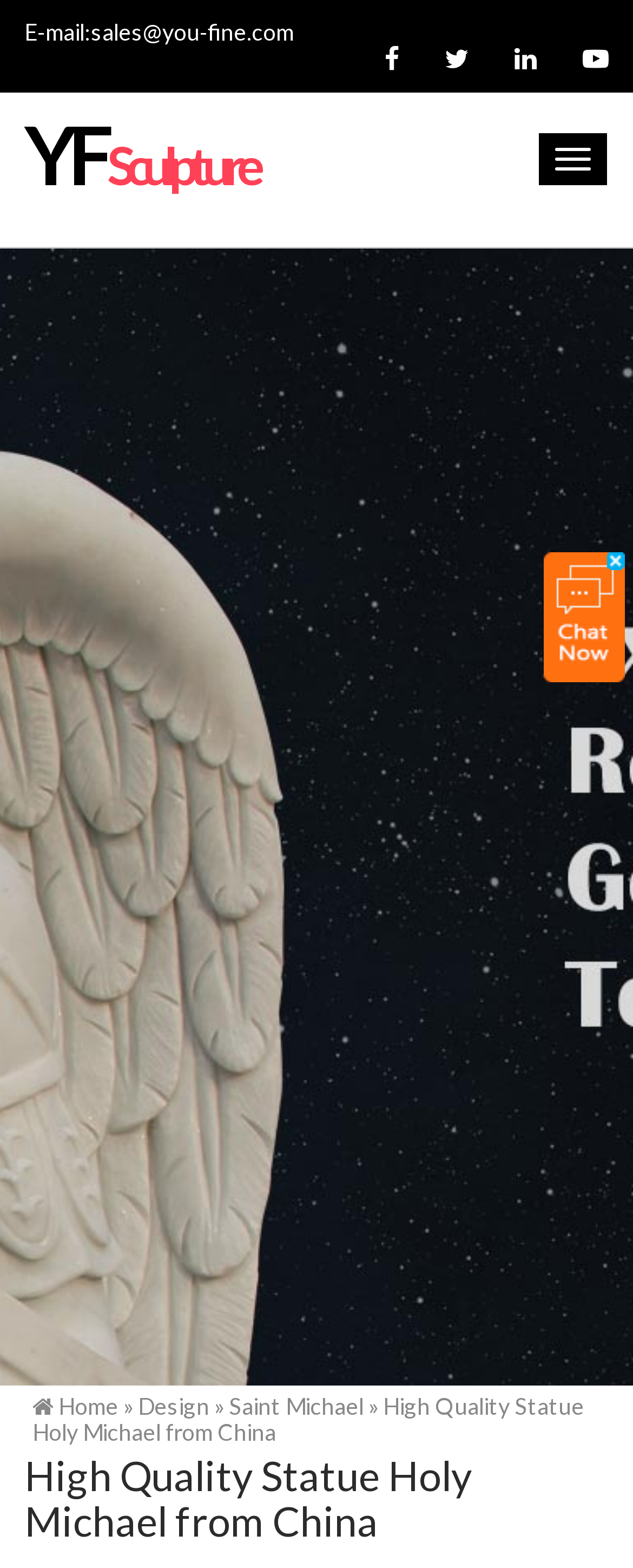Using the information shown in the image, answer the question with as much detail as possible: How many social media links are there?

I counted the number of link elements with Unicode characters (uf09a, uf099, uf0e1, uf16a) which are typically used to represent social media icons, and found four of them.